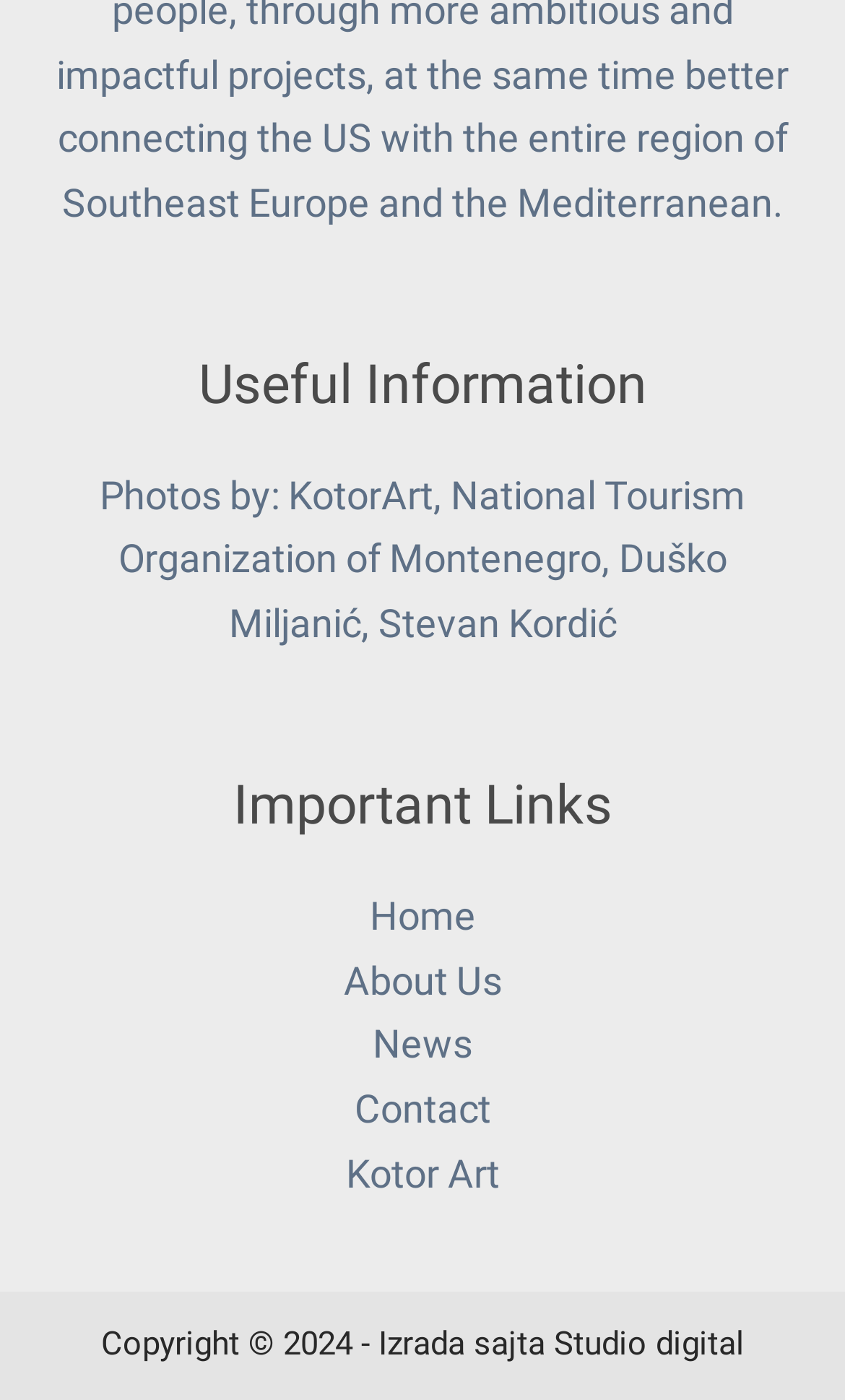What is the last link in the 'Important Links' section?
Using the image, give a concise answer in the form of a single word or short phrase.

Kotor Art